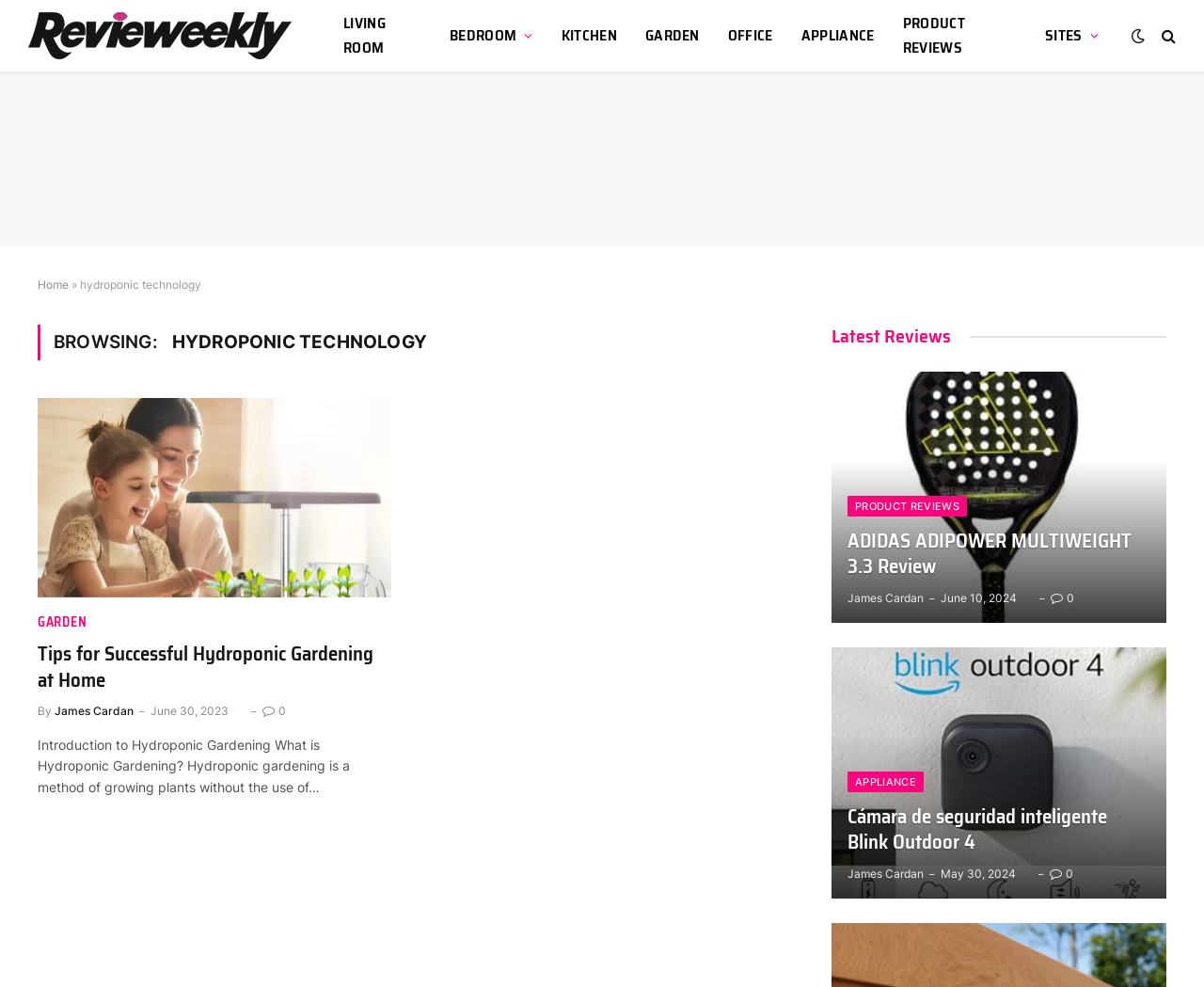Calculate the bounding box coordinates for the UI element based on the following description: "FAQs". Ensure the coordinates are four float numbers between 0 and 1, i.e., [left, top, right, bottom].

None